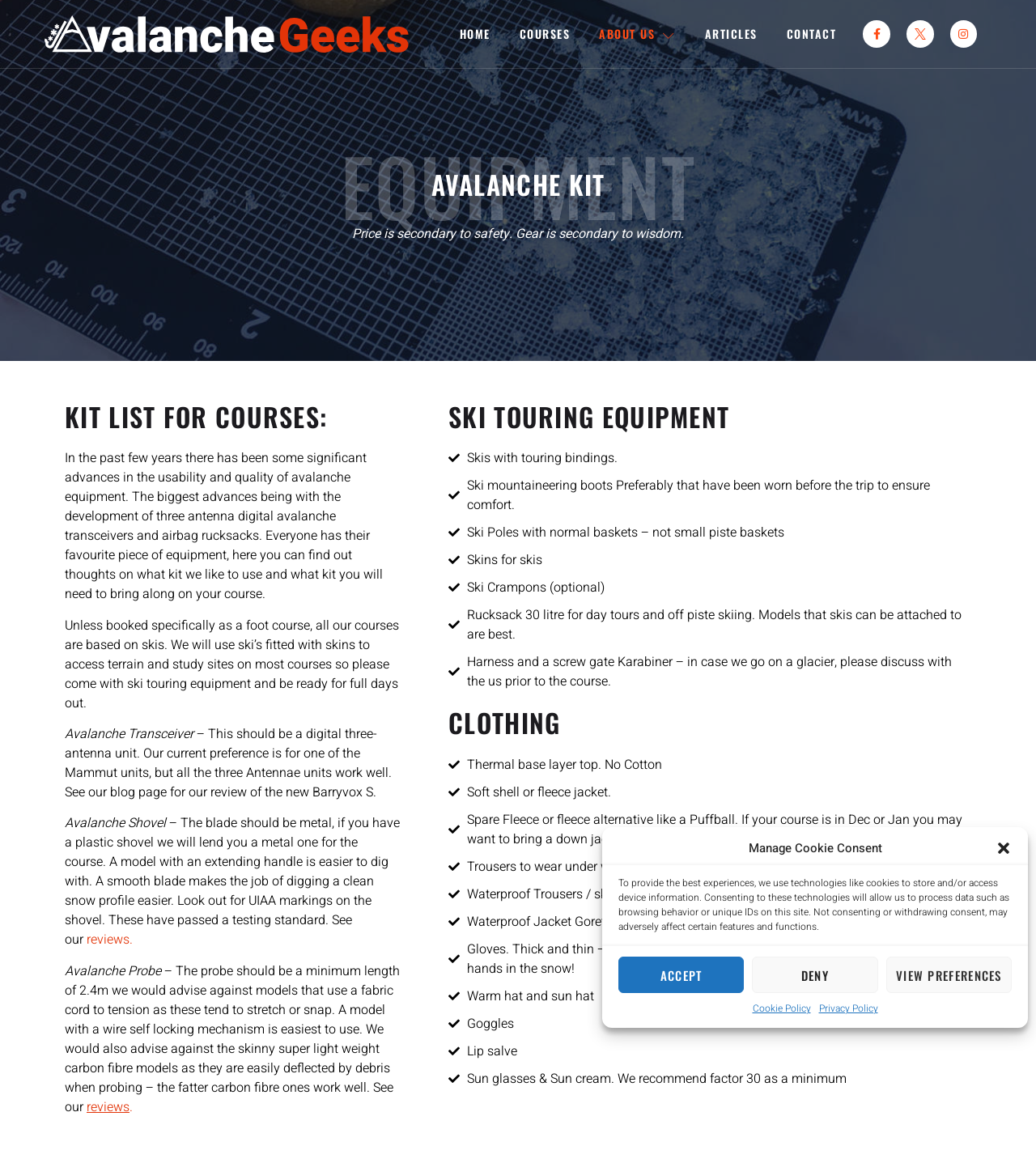Can you determine the bounding box coordinates of the area that needs to be clicked to fulfill the following instruction: "Click the CONTACT link"?

[0.745, 0.0, 0.821, 0.058]